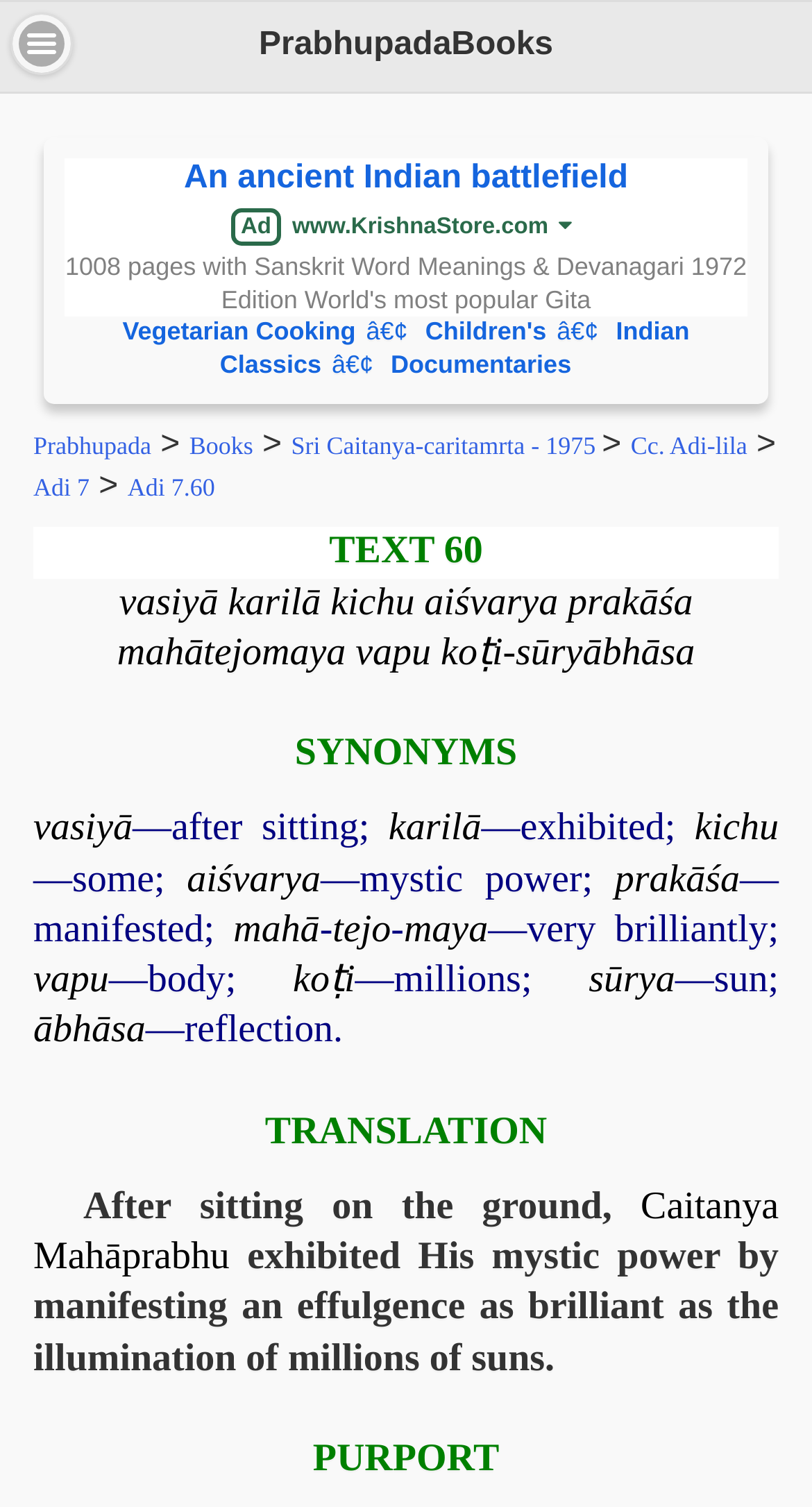Please give the bounding box coordinates of the area that should be clicked to fulfill the following instruction: "Click on the 'Prabhupada' link". The coordinates should be in the format of four float numbers from 0 to 1, i.e., [left, top, right, bottom].

[0.041, 0.286, 0.186, 0.305]